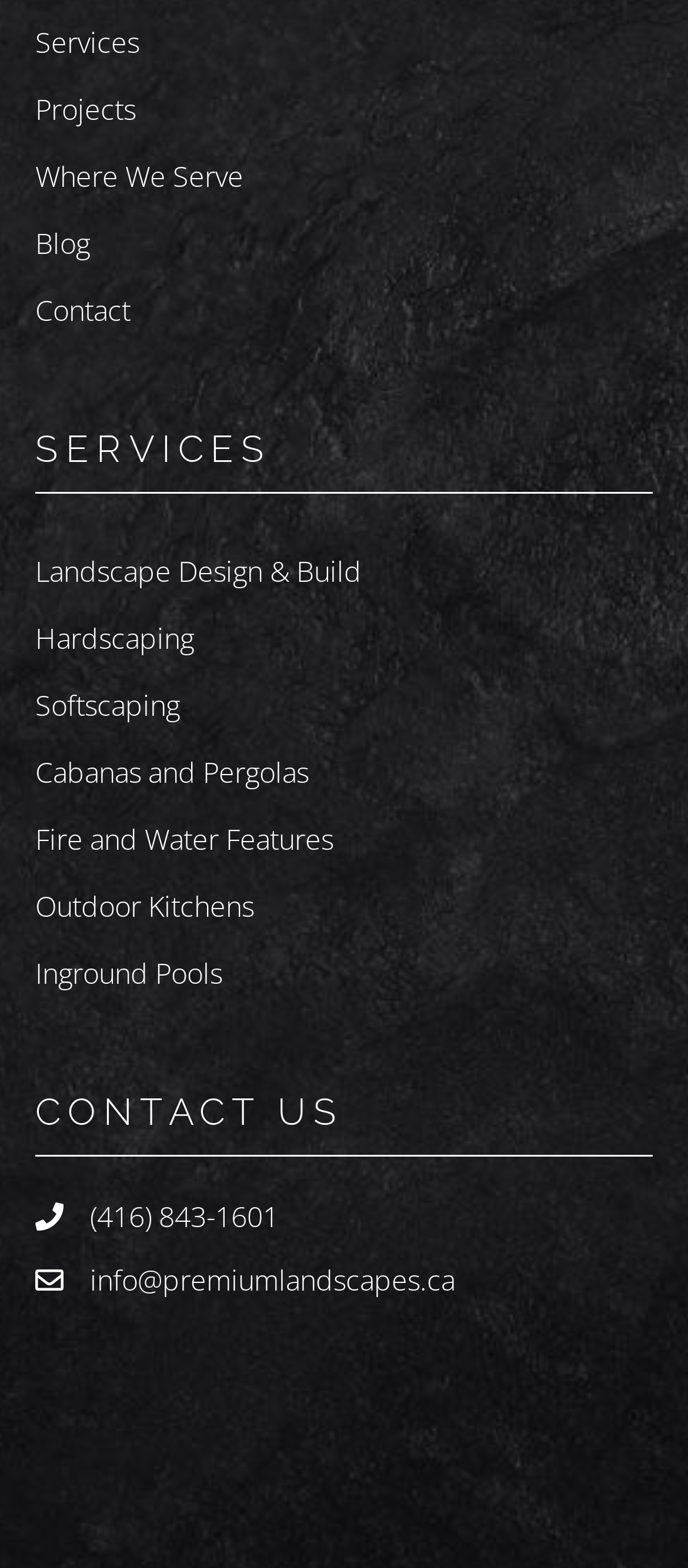What award did the company win in 2021?
Provide a well-explained and detailed answer to the question.

The company won the Home Stars Best Award in 2021, as indicated by the link at the bottom of the webpage.